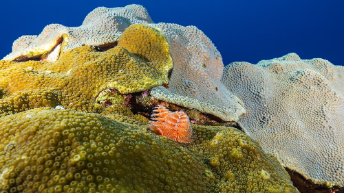Explain the details of the image comprehensively.

This vibrant underwater image showcases a section of a colorful coral reef, primarily featuring mountainous star coral with a variety of other coral species. The reefs are adorned with intricate textures and patterns, highlighting the diverse marine ecosystem. Among the corals, an orange Christmas tree worm can be seen, adding a pop of color against the backdrop of the golden coral formations. The image captures the delicate balance of life within the reef habitat, emphasizing the importance of coral ecosystems and their fragility in the face of environmental challenges. The deep blue ocean waters in the background enhance the overall beauty and richness of this marine scene, offering a glimpse into the underwater world that is both captivating and critical for biodiversity.